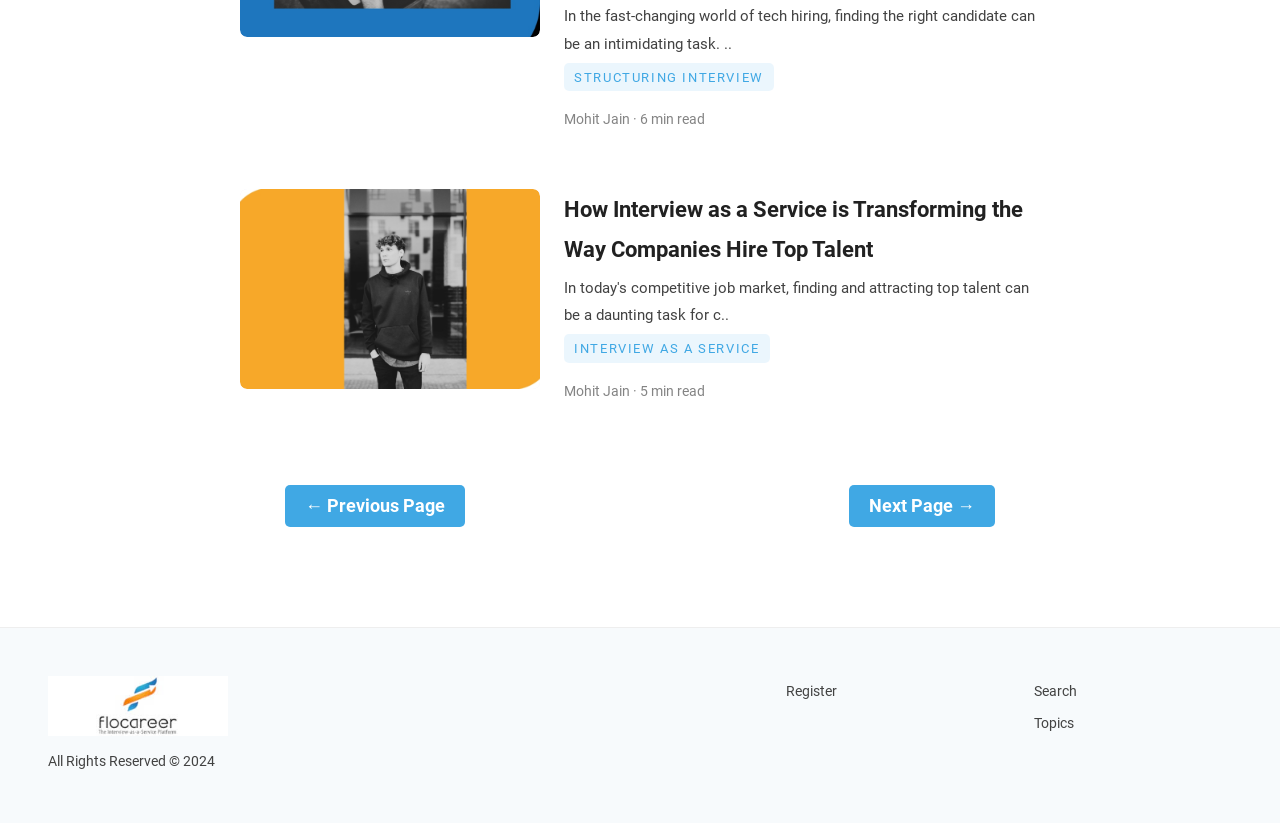Find the bounding box coordinates of the element I should click to carry out the following instruction: "Search for topics".

[0.808, 0.83, 0.841, 0.851]